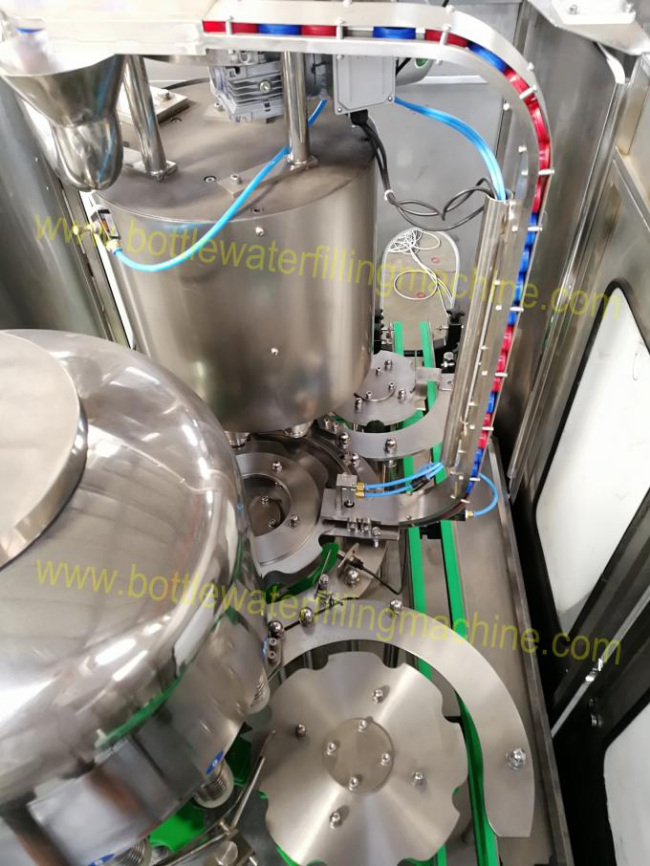What is the purpose of the multi-colored tubes?
Kindly answer the question with as much detail as you can.

The caption describes the multi-colored tubes as indicating a sophisticated fluid handling system, which is essential for precise filling and control, suggesting that the tubes play a crucial role in managing the flow of liquids during the filling process.